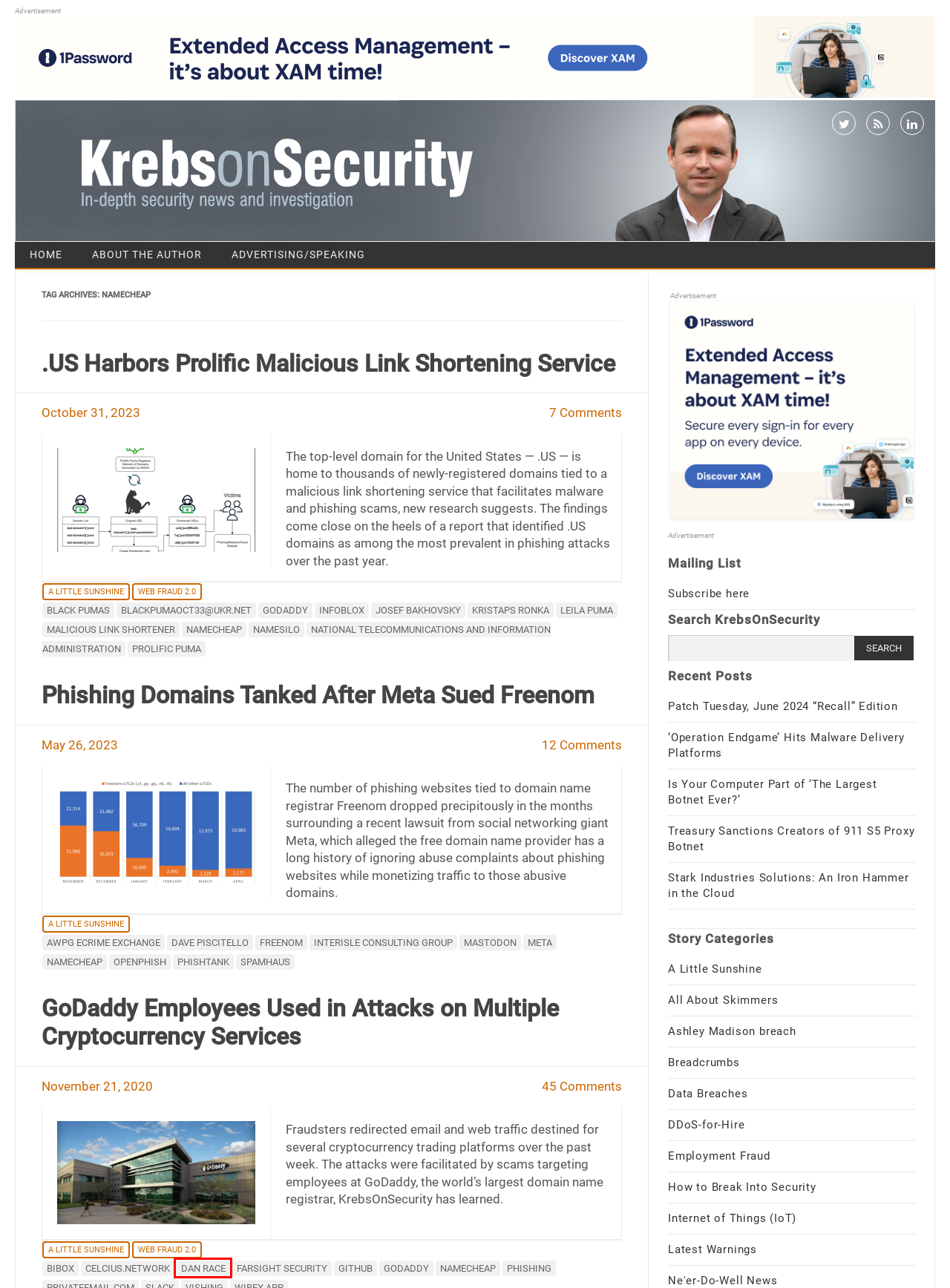You have a screenshot of a webpage with a red bounding box around a UI element. Determine which webpage description best matches the new webpage that results from clicking the element in the bounding box. Here are the candidates:
A. ‘Operation Endgame’ Hits Malware Delivery Platforms – Krebs on Security
B. GoDaddy Employees Used in Attacks on Multiple Cryptocurrency Services – Krebs on Security
C. Krebs on Security – In-depth security news and investigation
D. Dan Race – Krebs on Security
E. Kristaps Ronka – Krebs on Security
F. Celcius.network – Krebs on Security
G. Ashley Madison breach – Krebs on Security
H. Josef Bakhovsky – Krebs on Security

D